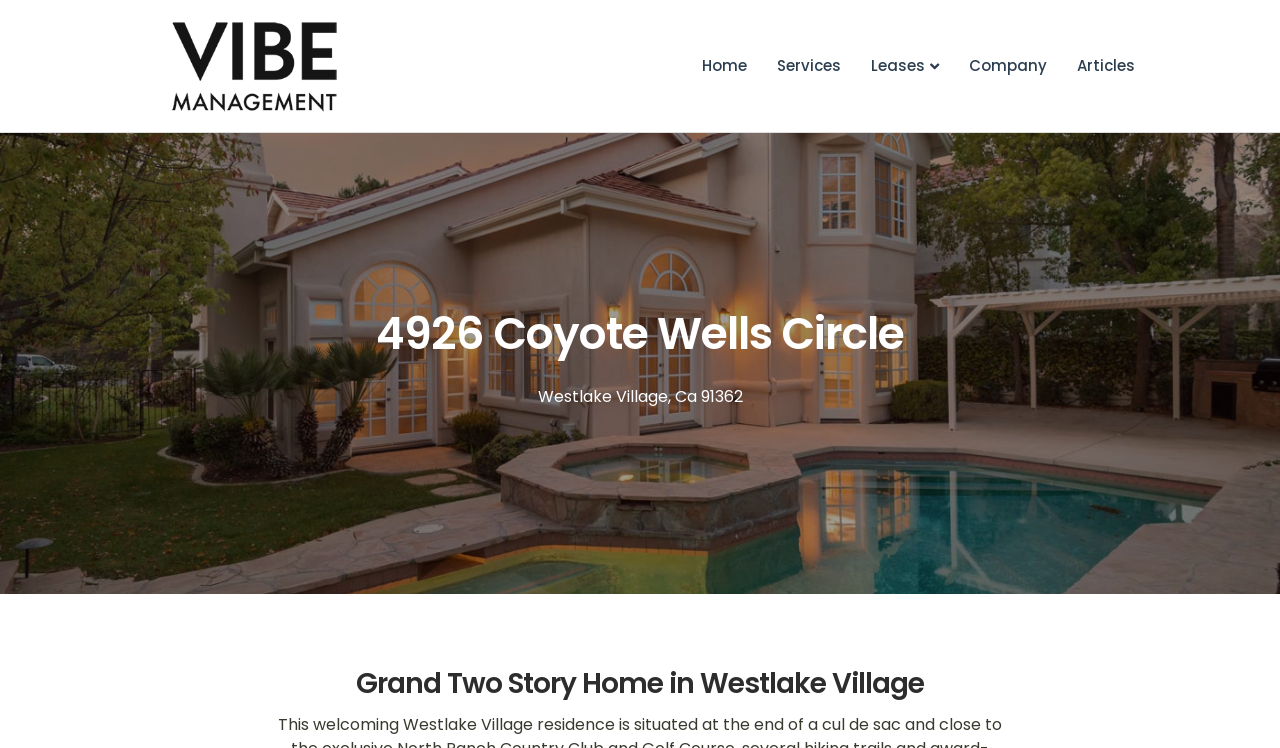Consider the image and give a detailed and elaborate answer to the question: 
How many stories does this home have?

The heading 'Grand Two Story Home in Westlake Village' explicitly mentions that the home has two stories.